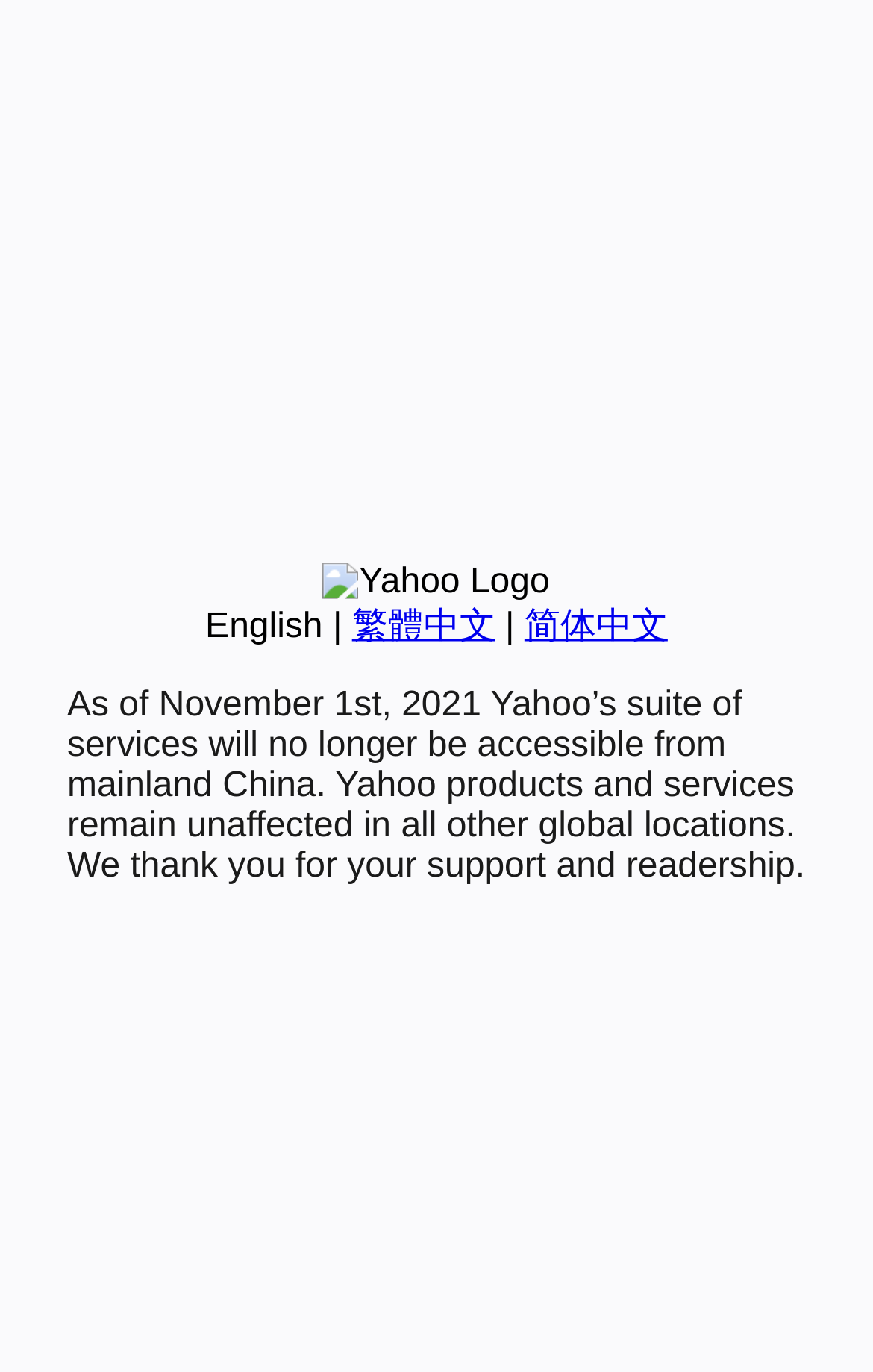For the following element description, predict the bounding box coordinates in the format (top-left x, top-left y, bottom-right x, bottom-right y). All values should be floating point numbers between 0 and 1. Description: [View More]

None